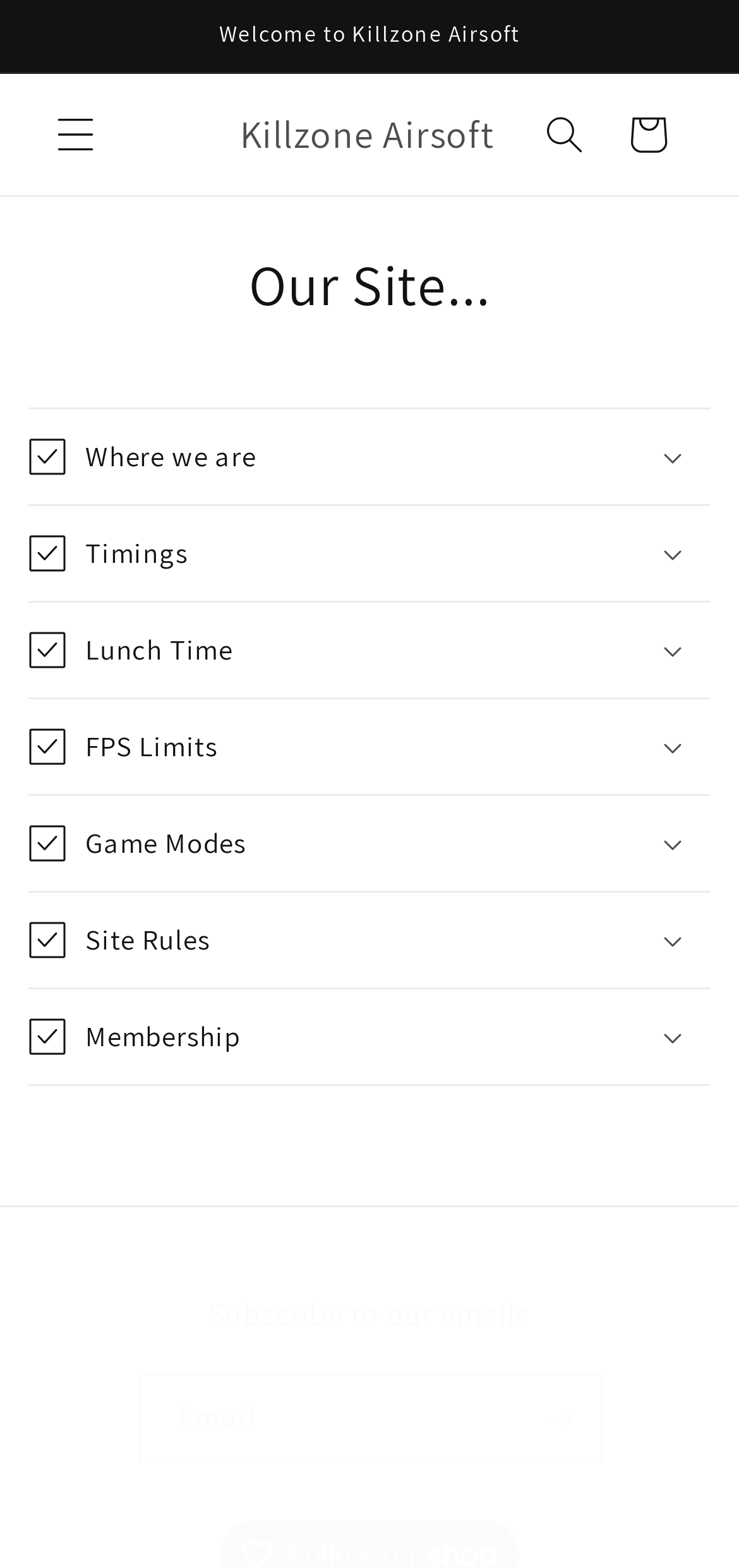Identify the bounding box coordinates of the region I need to click to complete this instruction: "View Cart".

[0.821, 0.059, 0.933, 0.112]